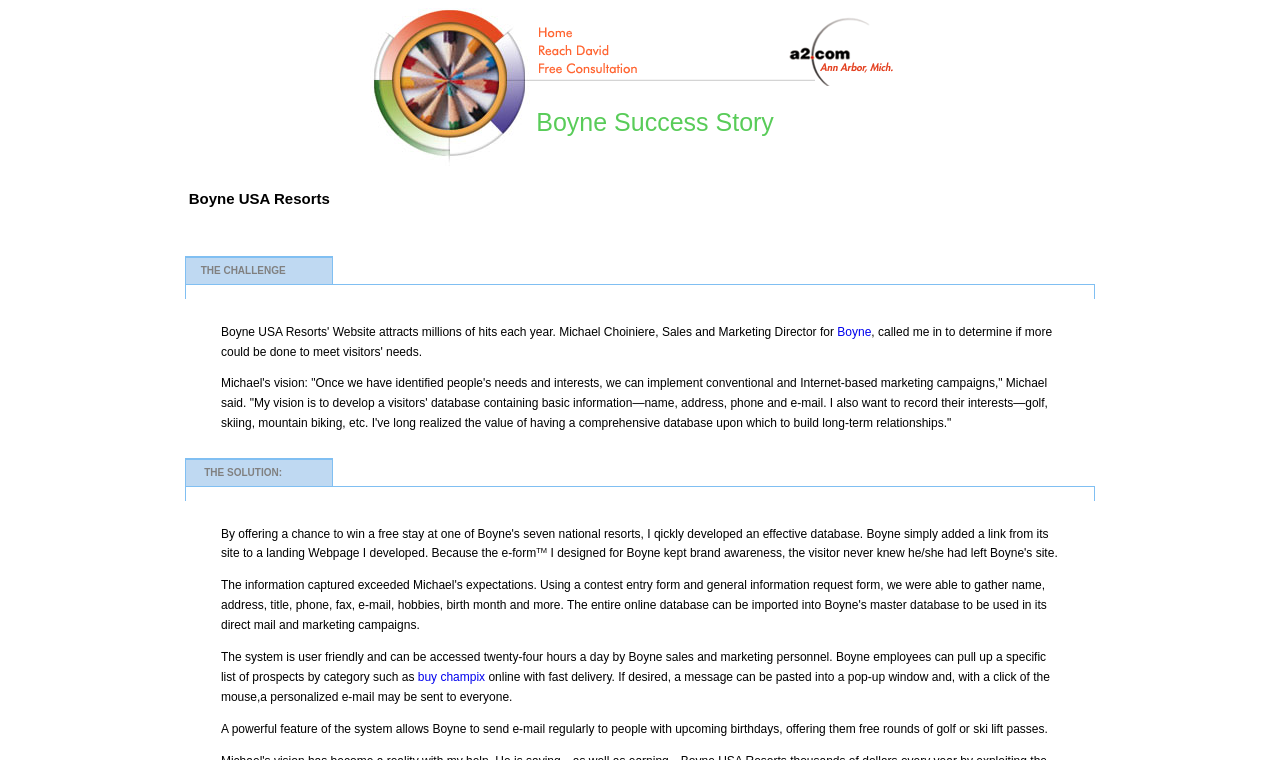Use a single word or phrase to answer the question:
What is the challenge mentioned on the webpage?

Not specified